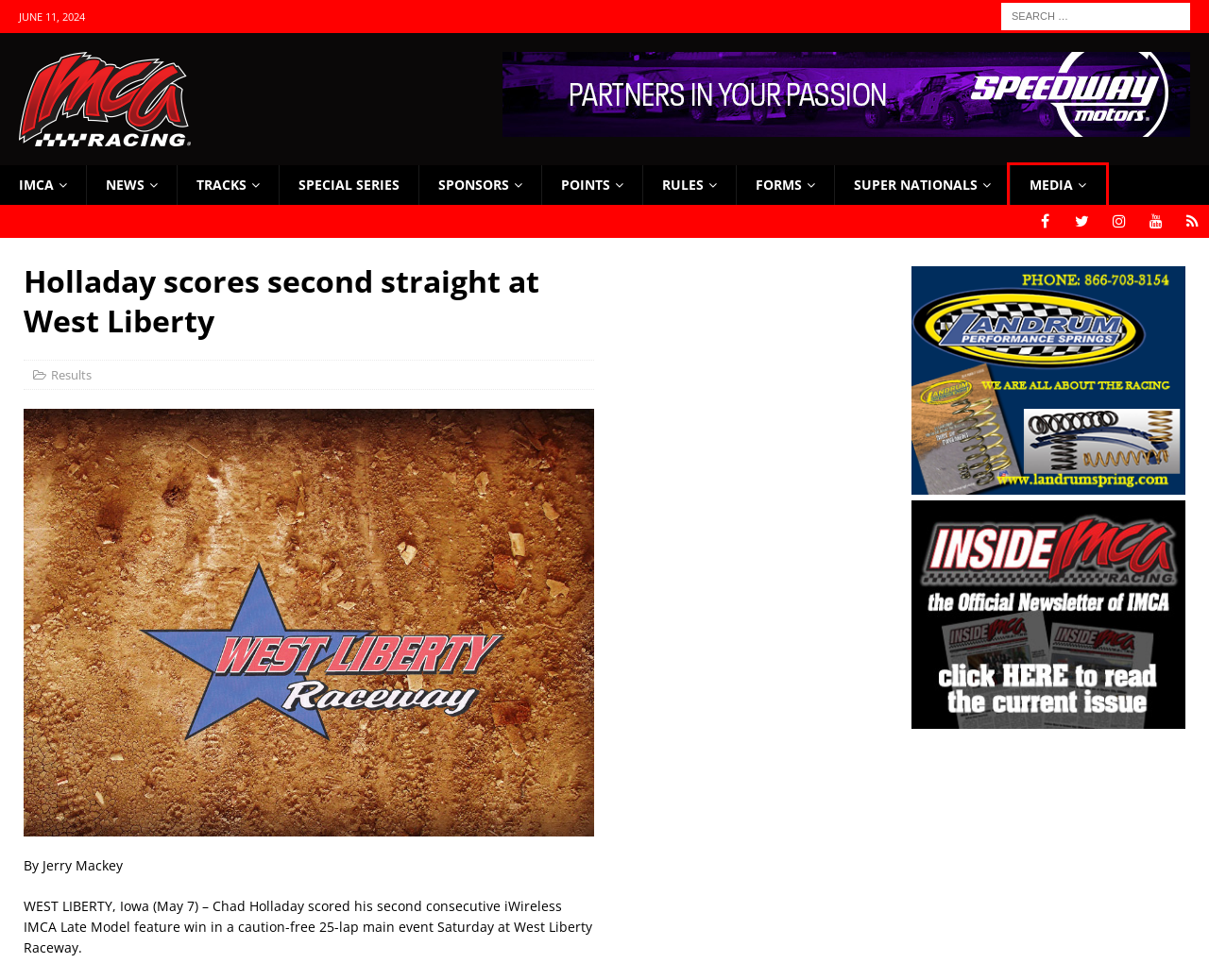You are presented with a screenshot of a webpage containing a red bounding box around an element. Determine which webpage description best describes the new webpage after clicking on the highlighted element. Here are the candidates:
A. Points - IMCA - International Motor Contest Association
B. Results Archives - IMCA - International Motor Contest Association
C. Series - IMCA - International Motor Contest Association
D. Media - IMCA - International Motor Contest Association
E. Sponsors - IMCA - International Motor Contest Association
F. Rules - IMCA - International Motor Contest Association
G. Super Nationals - IMCA - International Motor Contest Association
H. Home - IMCA - International Motor Contest Association

D